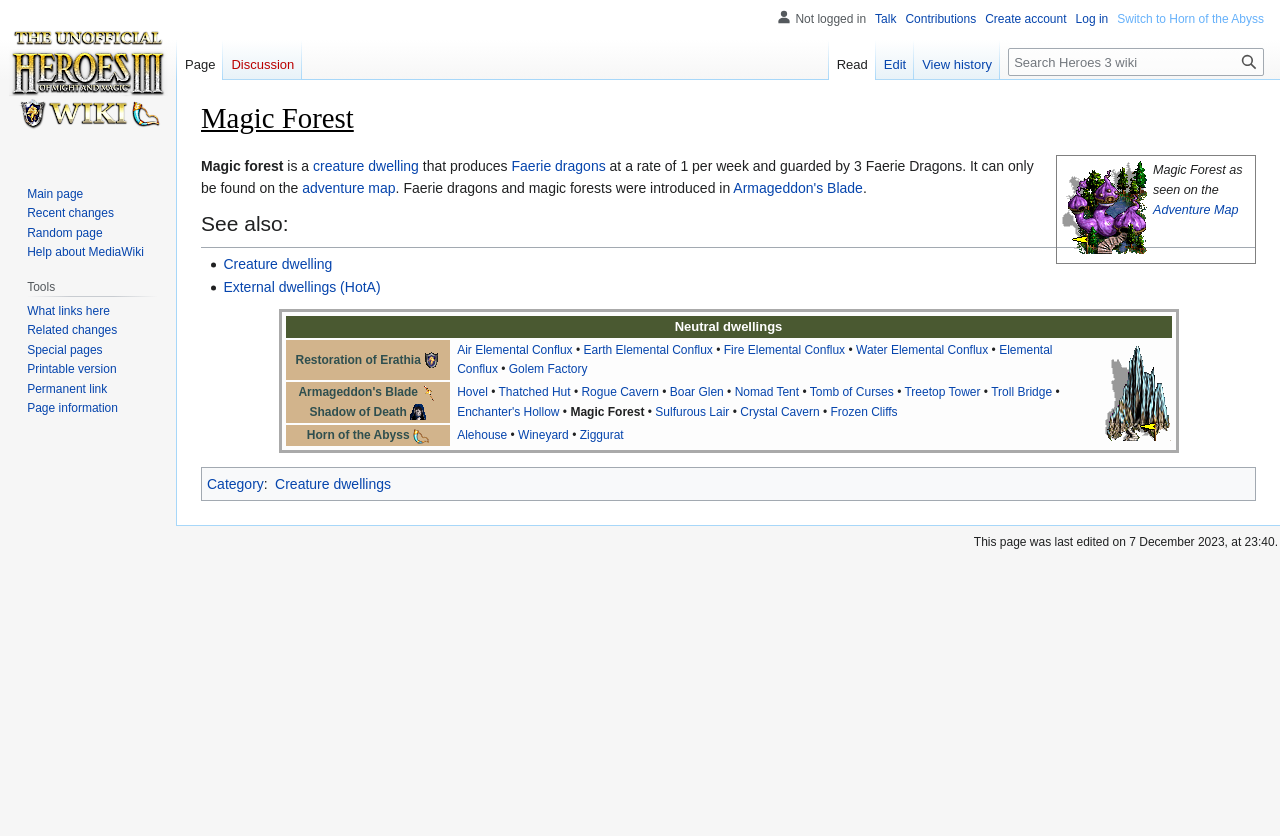Give a concise answer using only one word or phrase for this question:
What is the rate of Faerie dragons production in Magic Forest?

1 per week